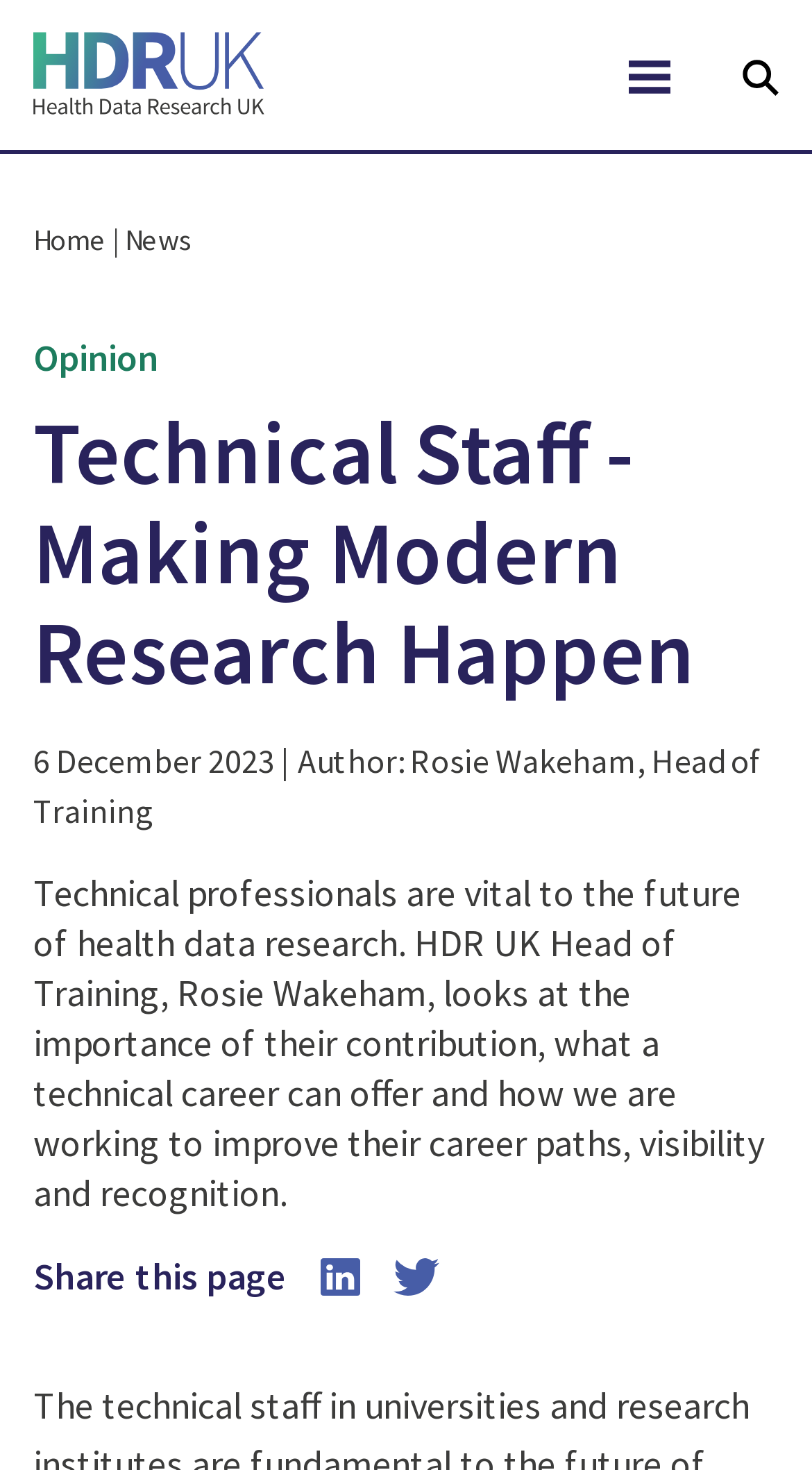Using the details in the image, give a detailed response to the question below:
Who is the author of the article?

The author of the article is mentioned in the text '6 December 2023 | Author: Rosie Wakeham' which is located below the heading.